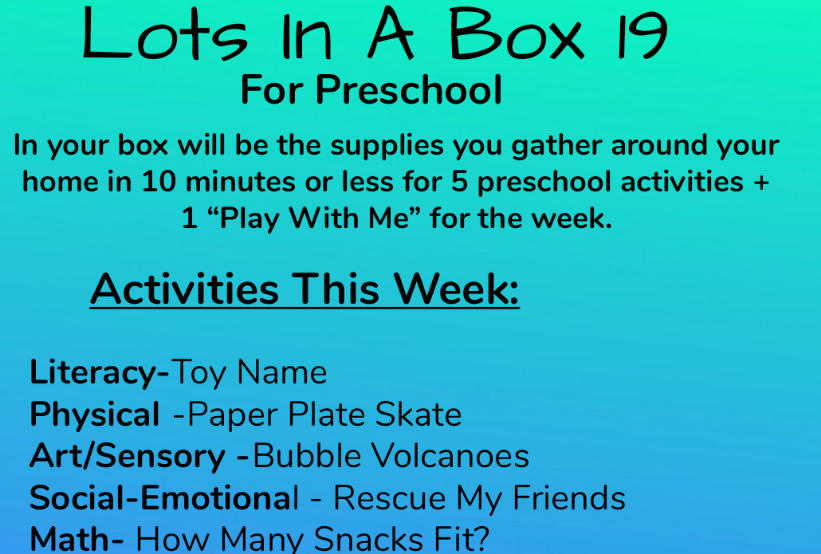What is the color of the background at the top?
Provide an in-depth and detailed answer to the question.

The caption describes the background as transitioning from a soothing blue to a vibrant teal, indicating that the top portion of the background is blue in color.